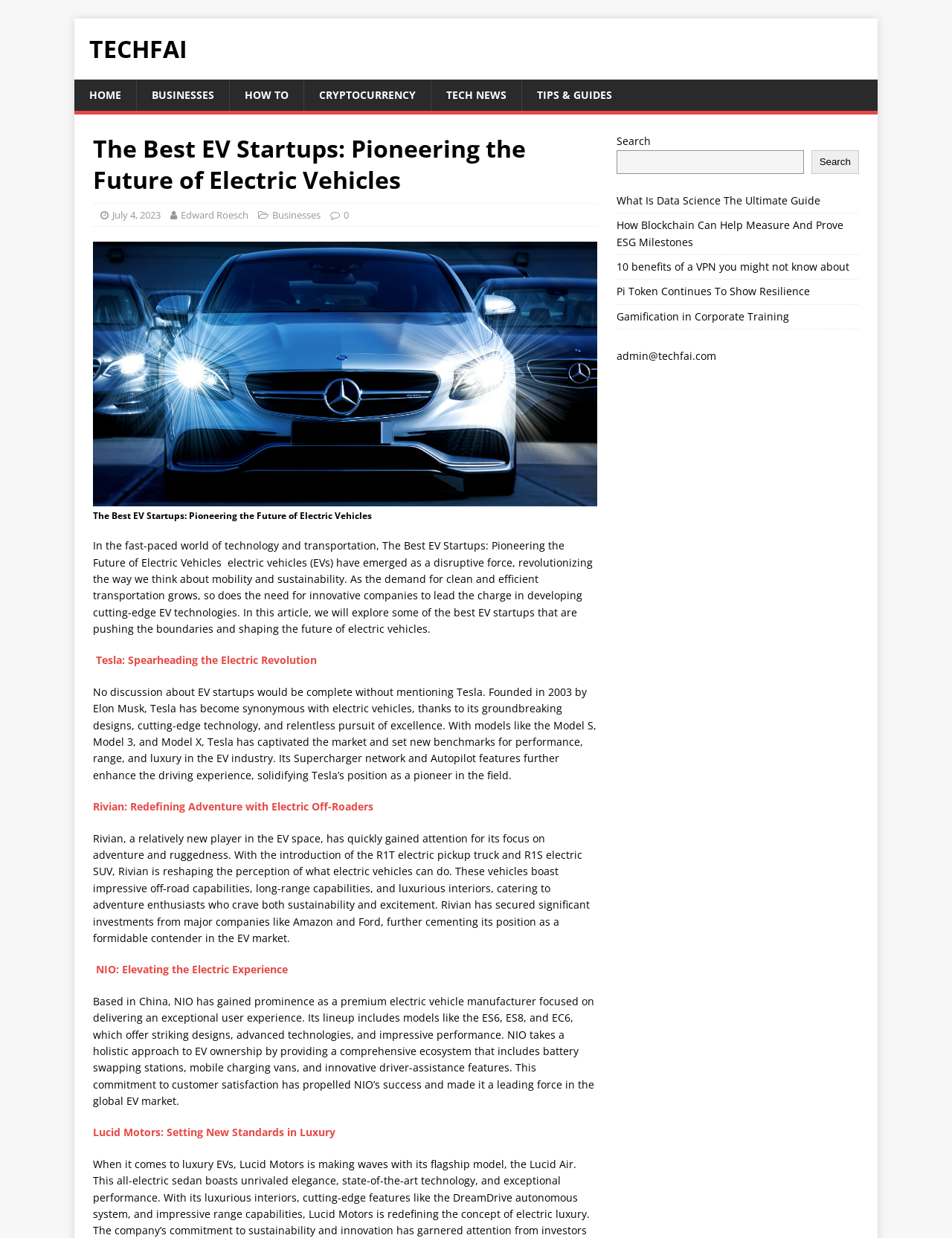Using the information in the image, could you please answer the following question in detail:
What is the focus of Rivian, a relatively new player in the EV space?

The webpage content states that Rivian is focused on adventure and ruggedness, as it introduces the R1T electric pickup truck and R1S electric SUV, which boast impressive off-road capabilities and luxurious interiors.